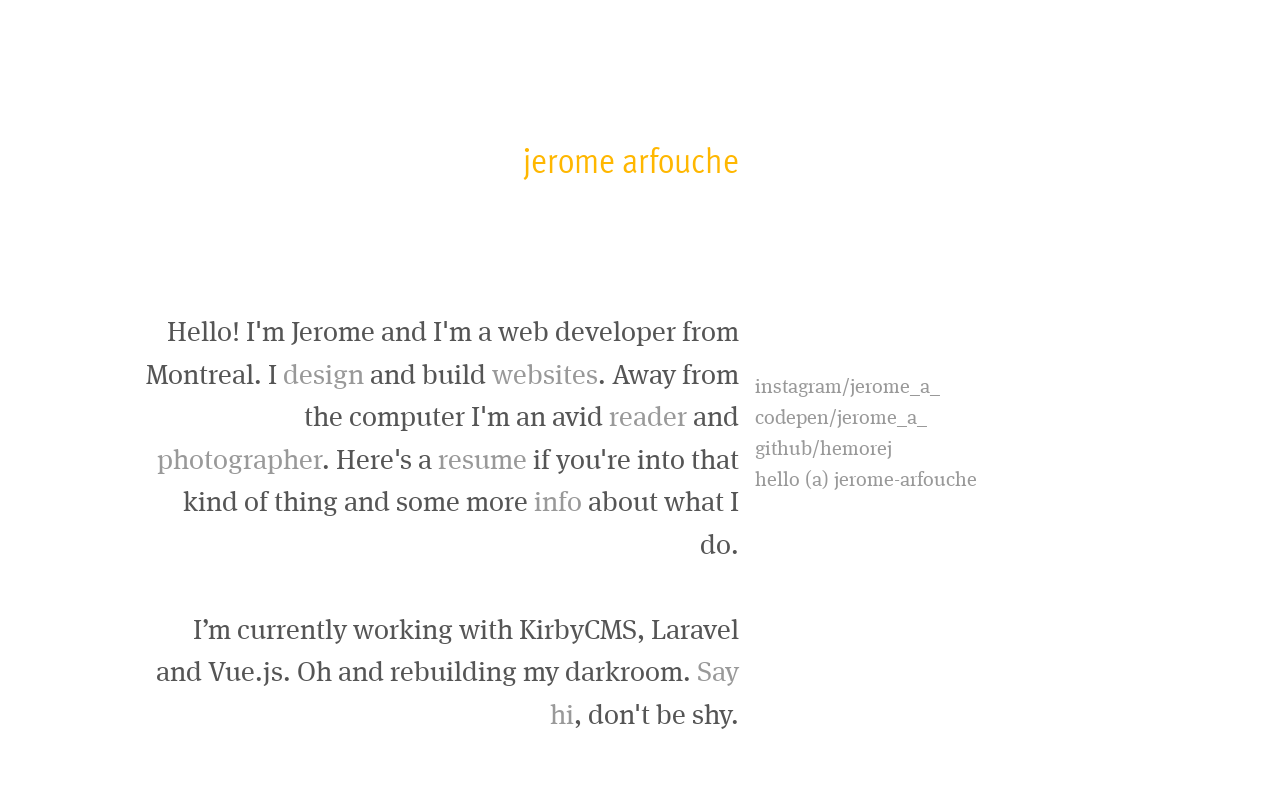What is Jerome Arfouche's profession?
Please provide a detailed and thorough answer to the question.

Based on the links and text on the webpage, Jerome Arfouche is a designer and photographer. The links 'design' and 'photographer' suggest that he is involved in these professions.